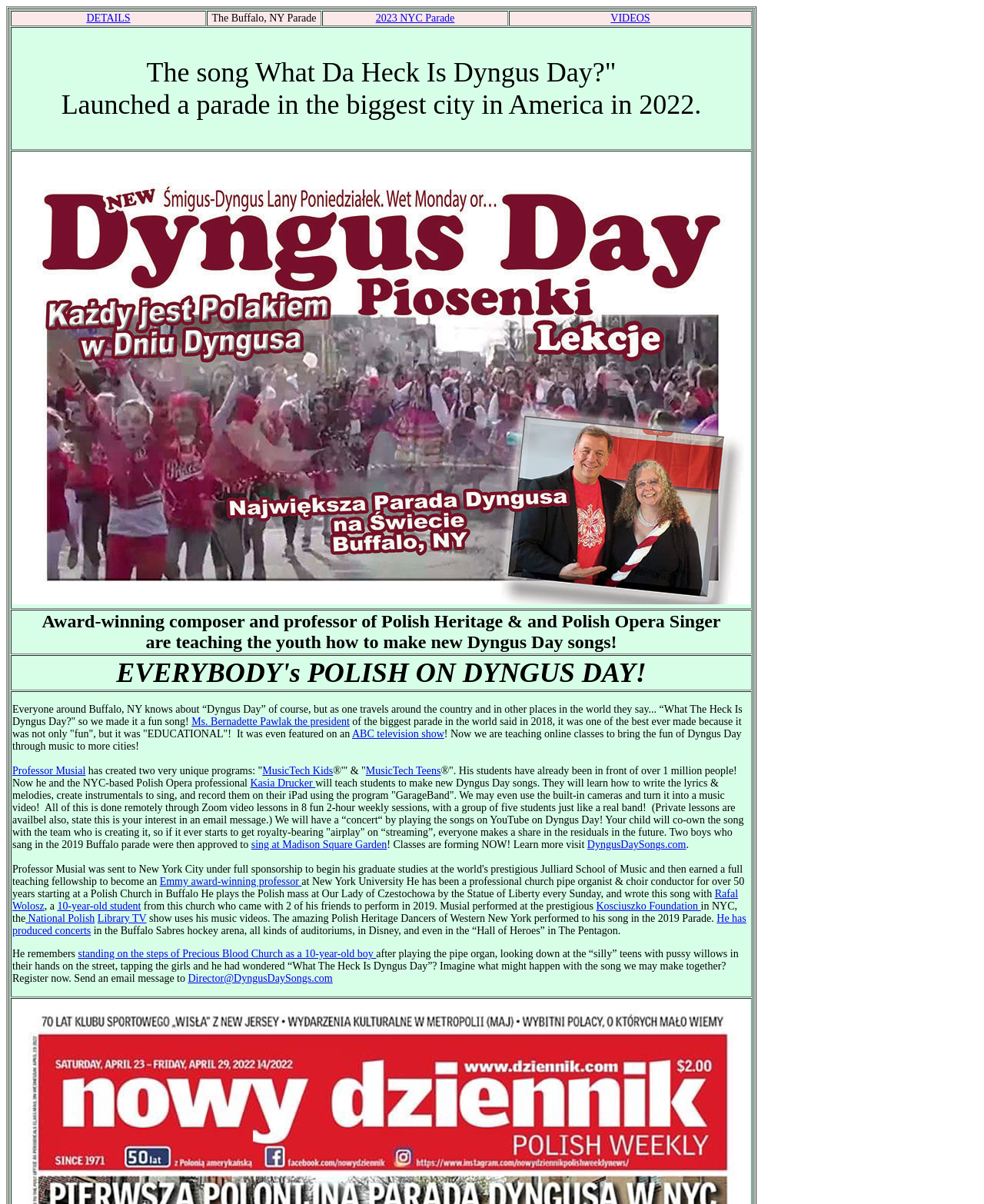Who is the president of the biggest parade in the world?
Answer the question with a single word or phrase derived from the image.

Ms. Bernadette Pawlak